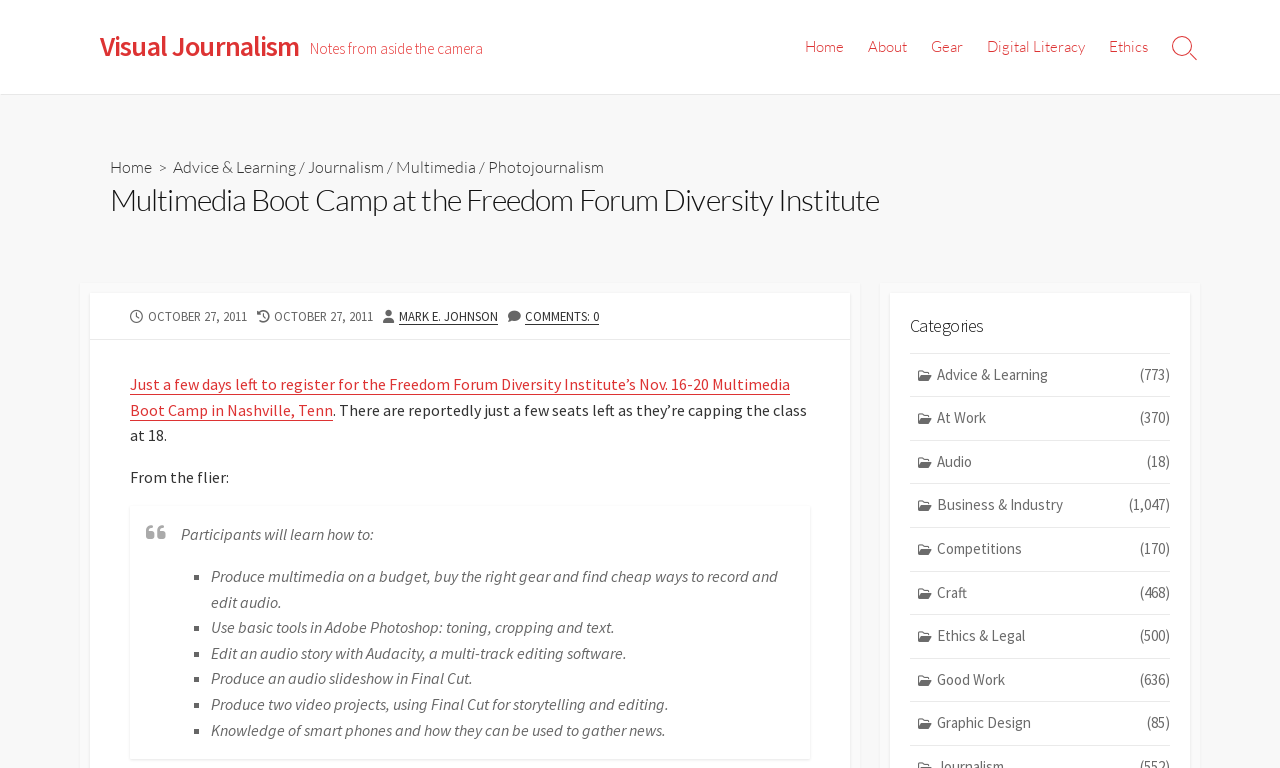Select the bounding box coordinates of the element I need to click to carry out the following instruction: "View the 'Categories' section".

[0.711, 0.408, 0.914, 0.44]